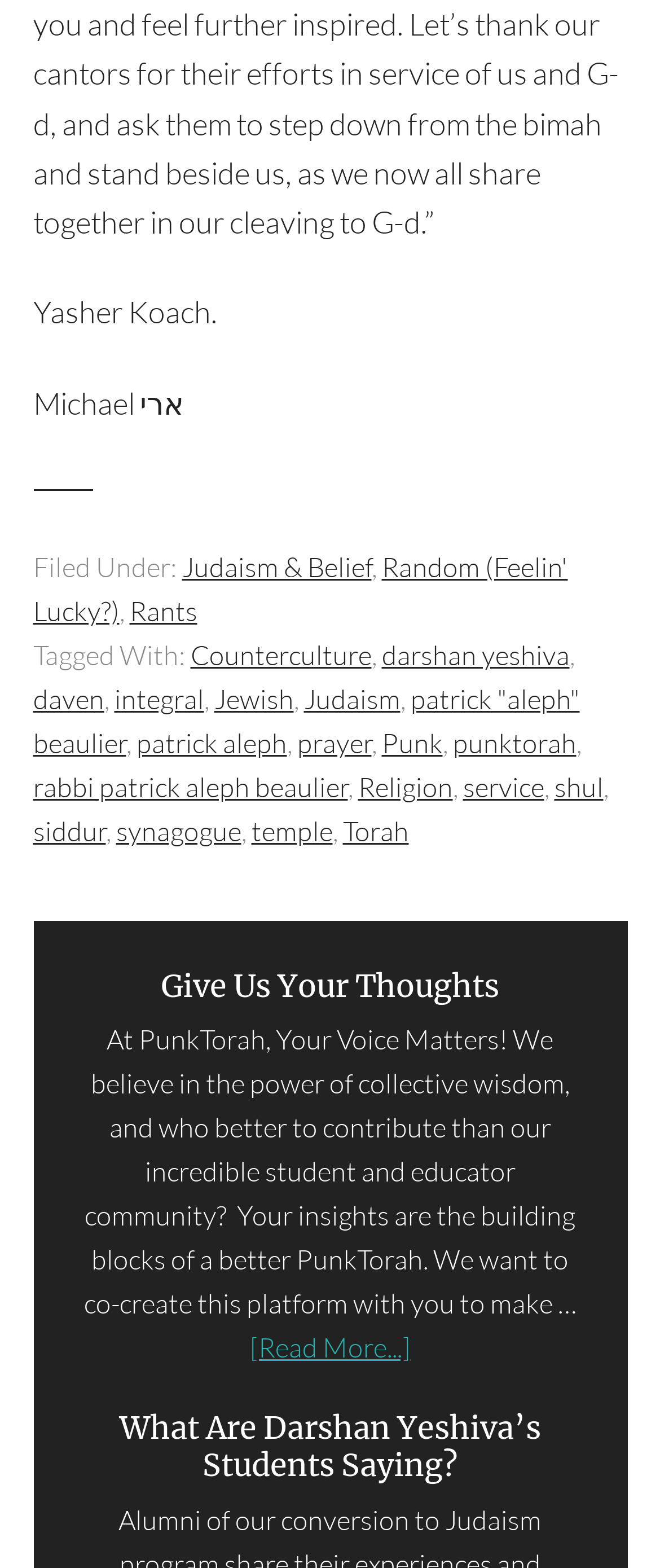Extract the bounding box coordinates for the UI element described by the text: "Random (Feelin' Lucky?)". The coordinates should be in the form of [left, top, right, bottom] with values between 0 and 1.

[0.05, 0.351, 0.86, 0.4]